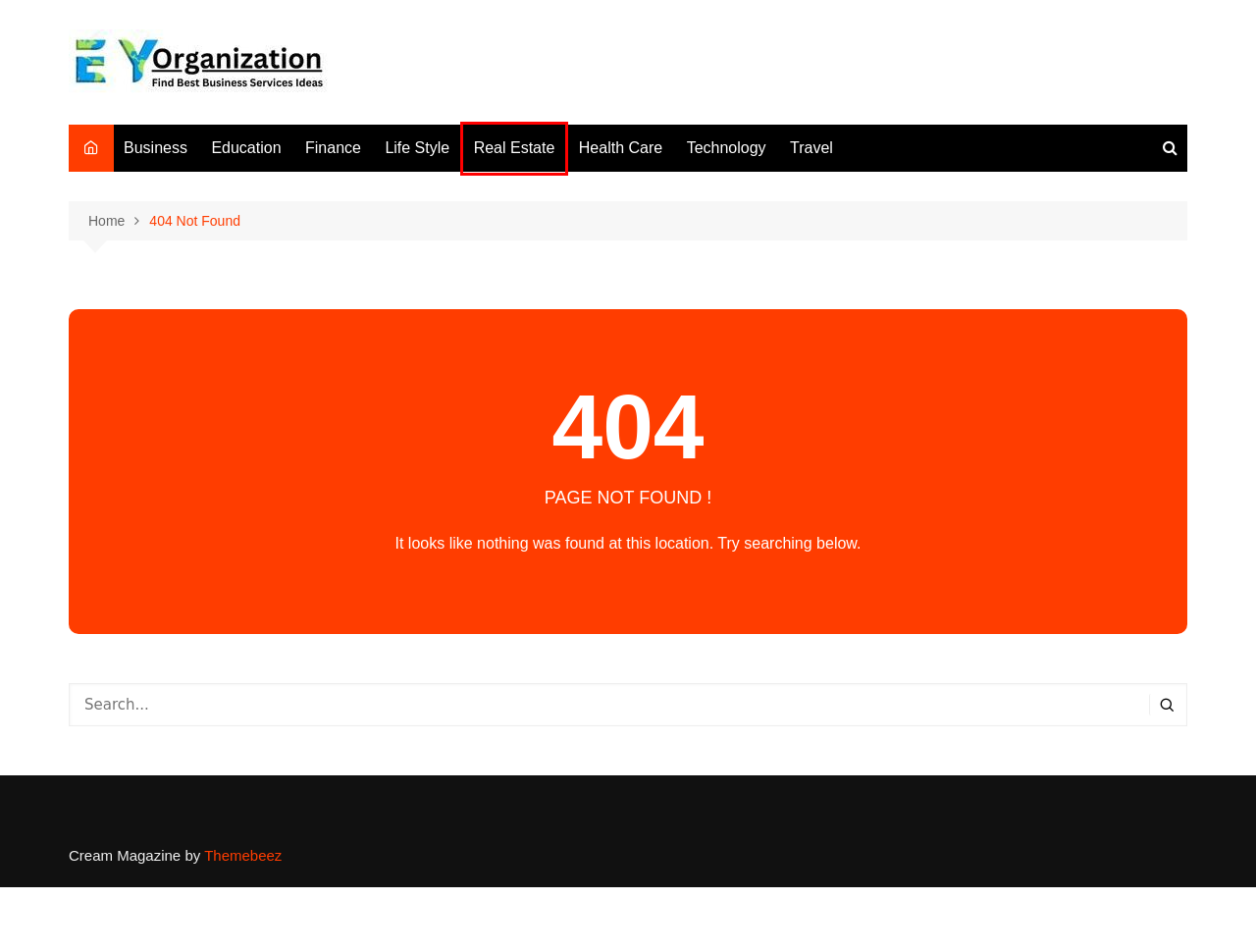You have been given a screenshot of a webpage, where a red bounding box surrounds a UI element. Identify the best matching webpage description for the page that loads after the element in the bounding box is clicked. Options include:
A. Health Care - EY Organization
B. Real Estate - EY Organization
C. Travel - EY Organization
D. Technology - EY Organization
E. EY Organization -
F. Finance - EY Organization
G. Business - EY Organization
H. One Stop Solution For WordPress Themes, Plugins & Services

B